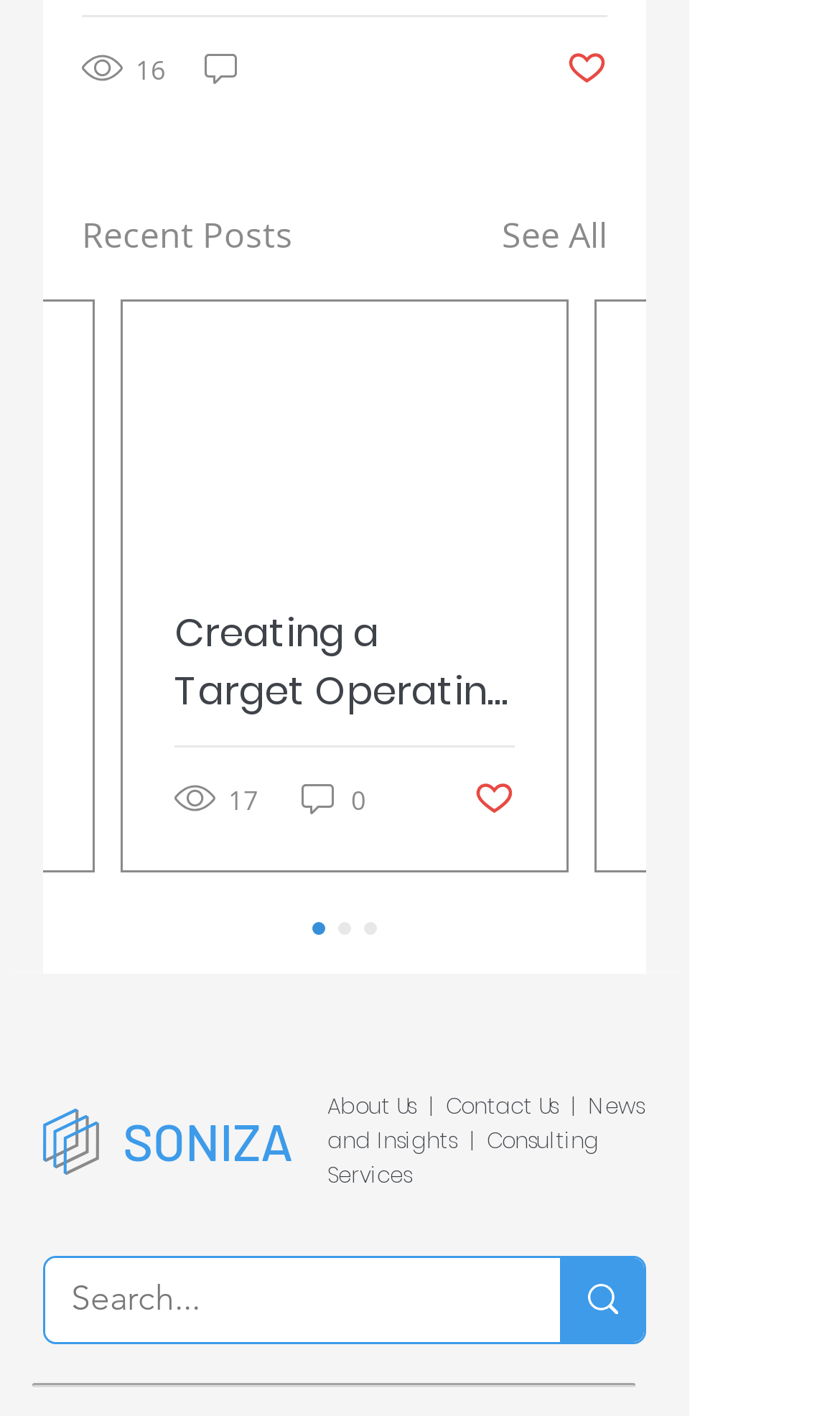Using the information shown in the image, answer the question with as much detail as possible: What is the title of the first post?

I looked at the link text under the 'Recent Posts' heading and found the title of the first post, which is 'Creating a Target Operating Model (TOM)'.